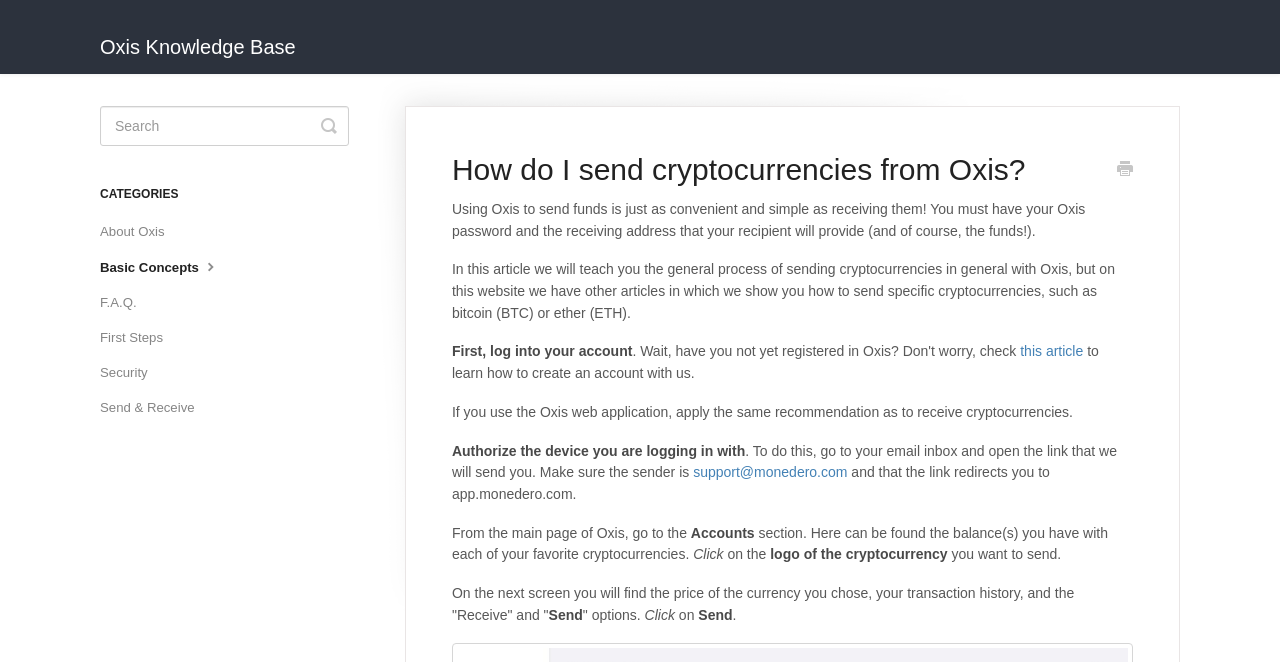Please determine the bounding box coordinates of the element's region to click for the following instruction: "Learn how to create an account".

[0.797, 0.519, 0.846, 0.543]